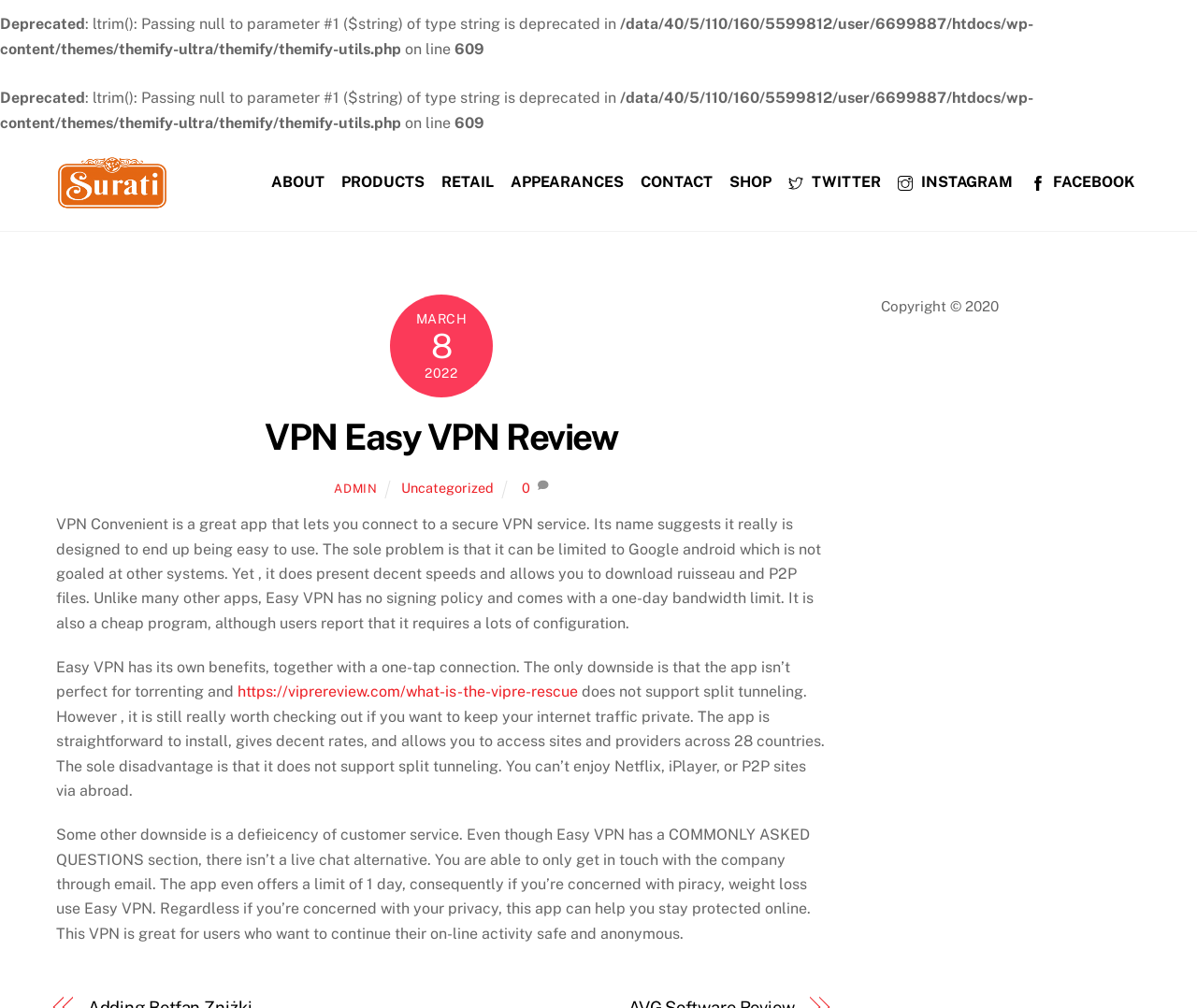Can you specify the bounding box coordinates of the area that needs to be clicked to fulfill the following instruction: "Click the ADMIN link"?

[0.279, 0.478, 0.315, 0.492]